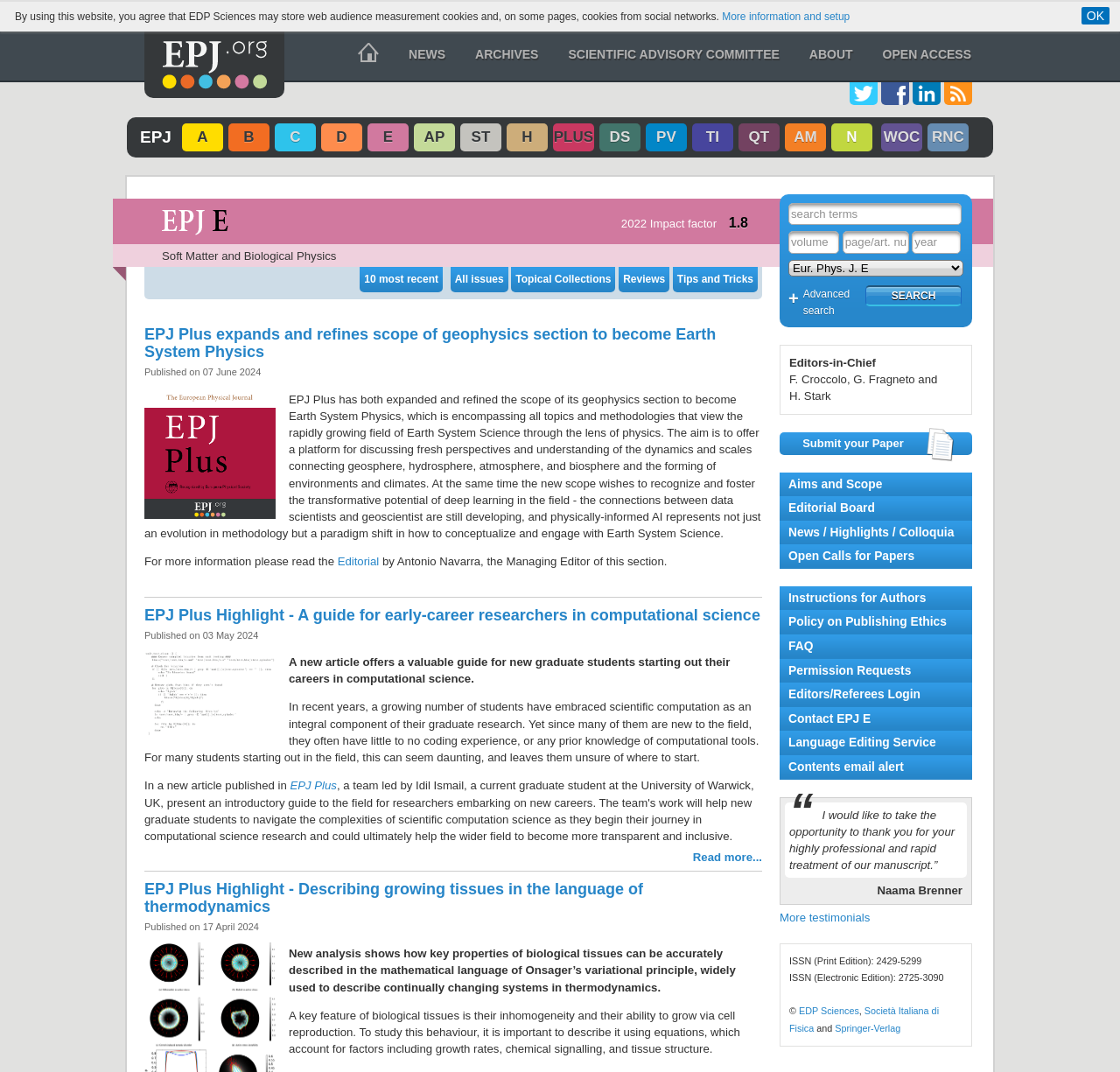What is the purpose of the new article published in EPJ Plus?
Examine the image and give a concise answer in one word or a short phrase.

Guide for early-career researchers